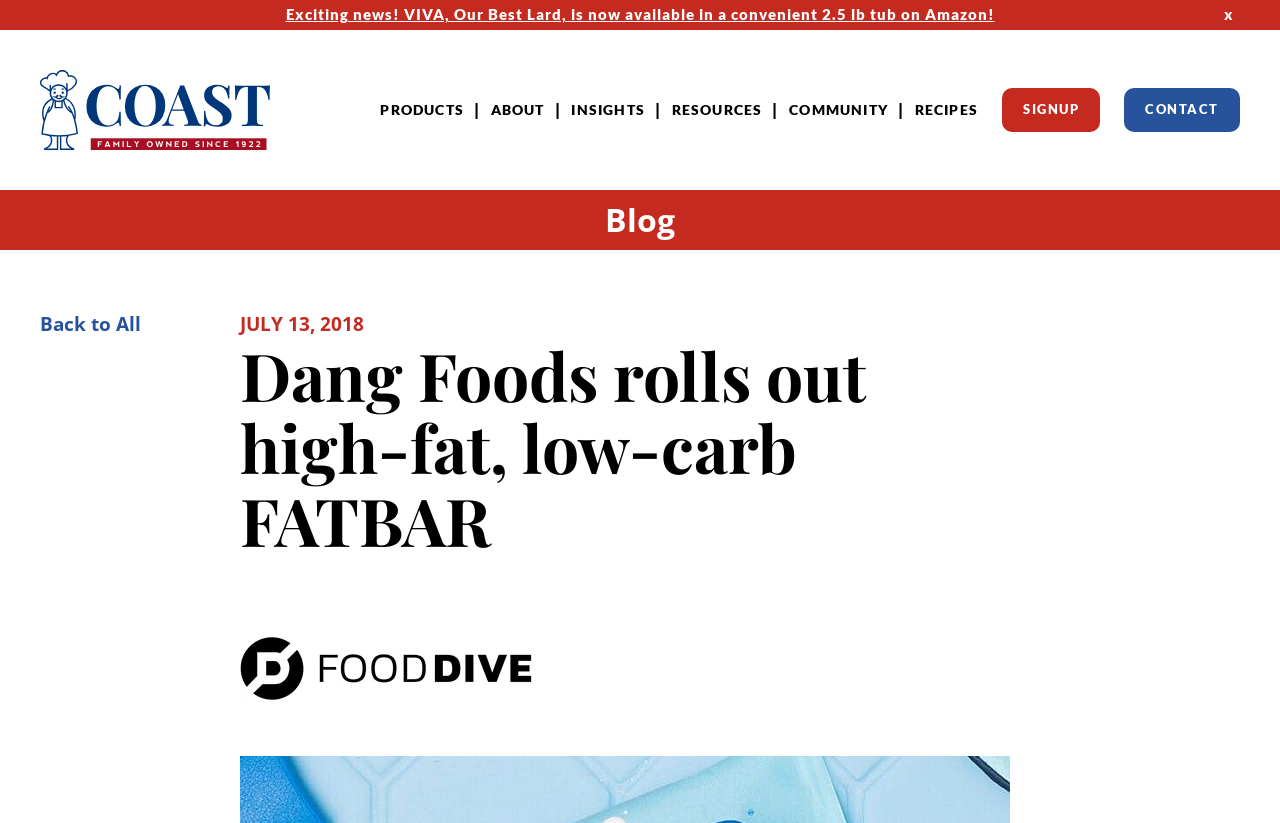Specify the bounding box coordinates of the element's area that should be clicked to execute the given instruction: "Click the 'CONTACT' link". The coordinates should be four float numbers between 0 and 1, i.e., [left, top, right, bottom].

[0.878, 0.107, 0.969, 0.16]